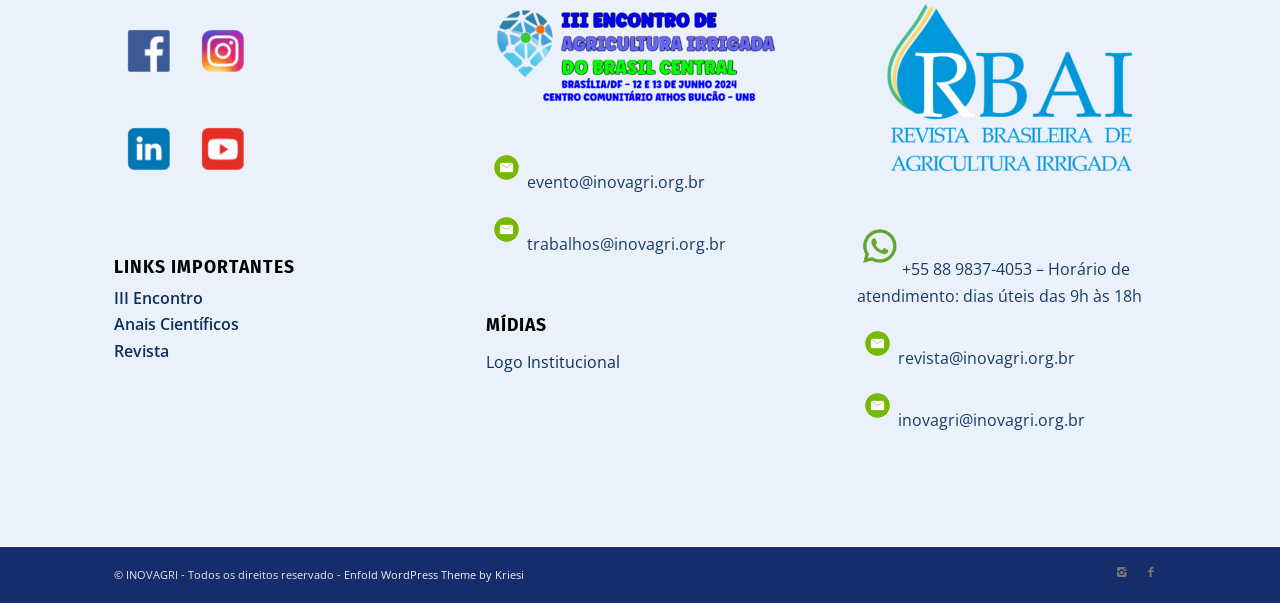Using the provided element description: "Enfold WordPress Theme by Kriesi", determine the bounding box coordinates of the corresponding UI element in the screenshot.

[0.269, 0.94, 0.409, 0.965]